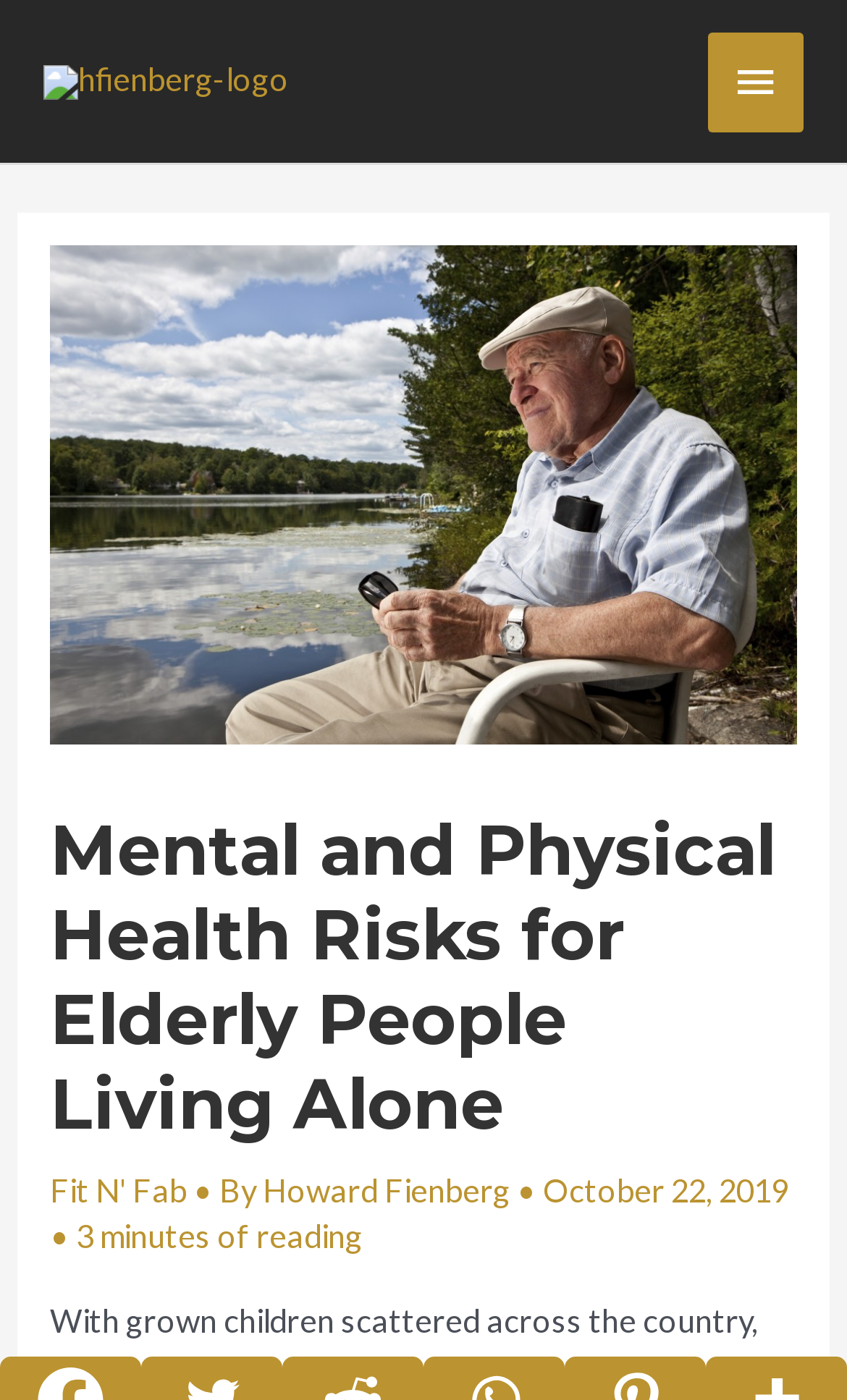Consider the image and give a detailed and elaborate answer to the question: 
What is the topic of the article?

I found the topic of the article by looking at the header section of the webpage, where I saw a heading that says 'Mental and Physical Health Risks for Elderly People Living Alone', indicating that the article is about the health risks faced by elderly people living alone.